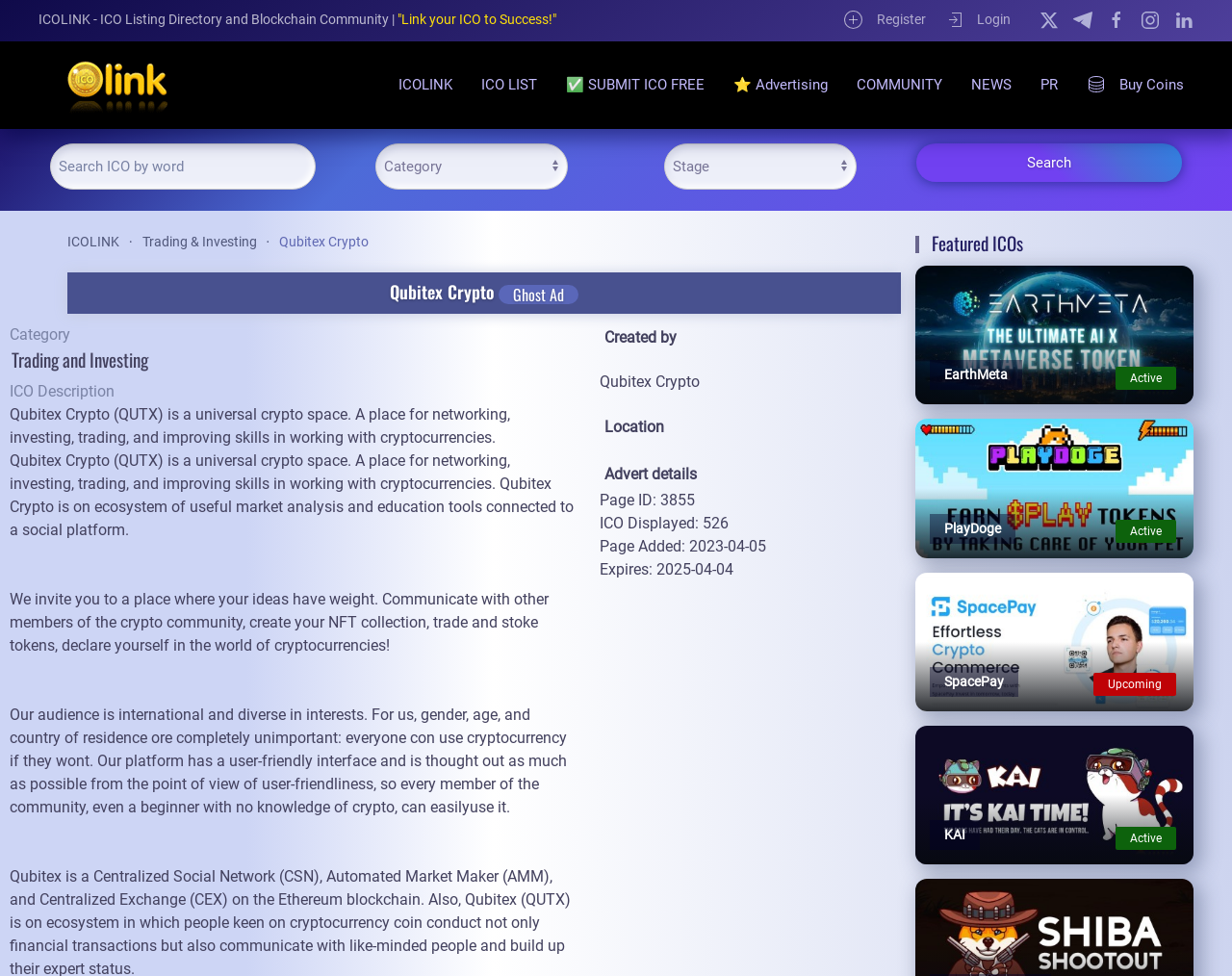Please specify the bounding box coordinates of the region to click in order to perform the following instruction: "Go to ICOLINK".

[0.316, 0.043, 0.375, 0.131]